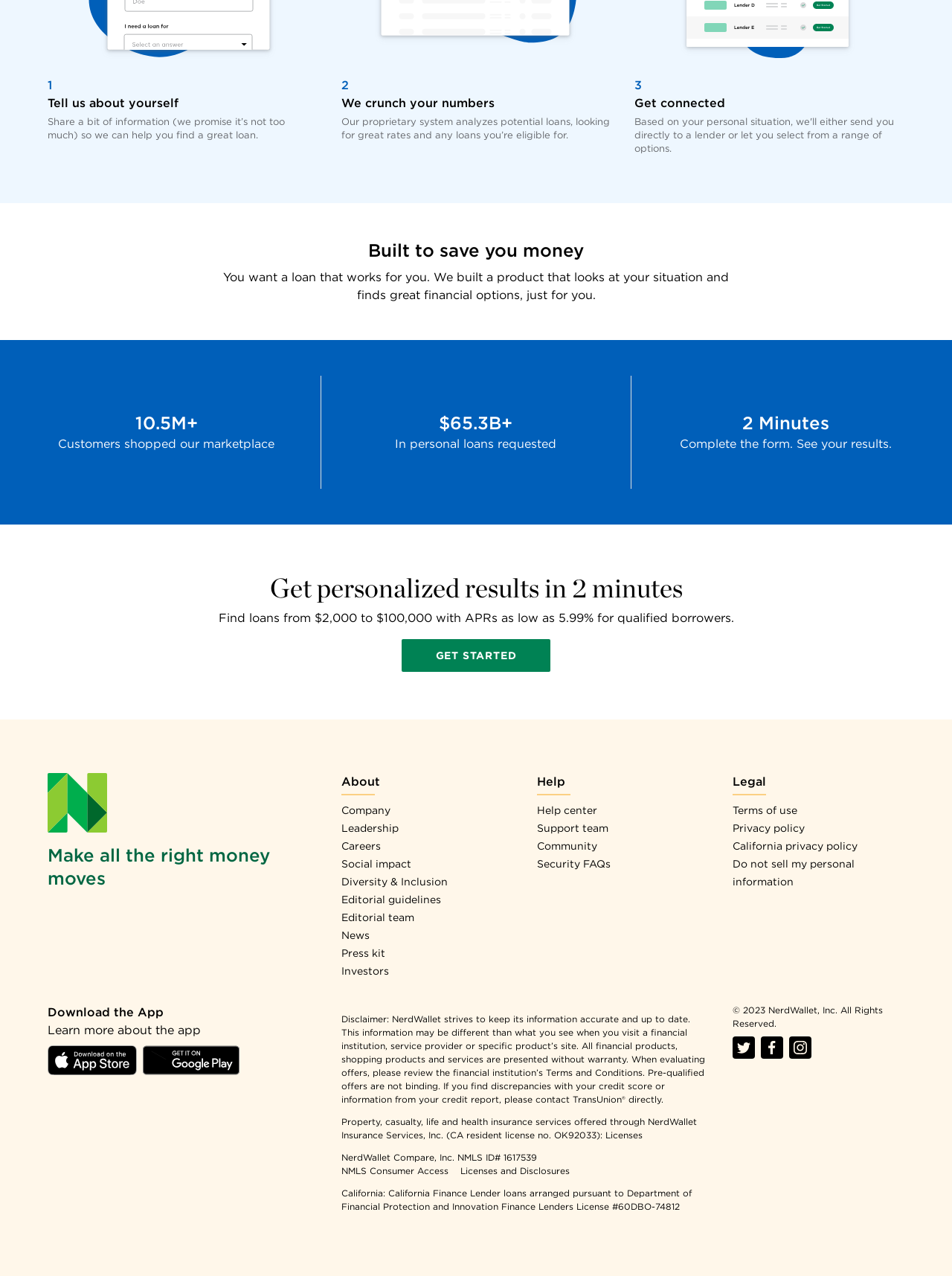Find the bounding box coordinates for the UI element that matches this description: "News".

[0.358, 0.728, 0.388, 0.738]